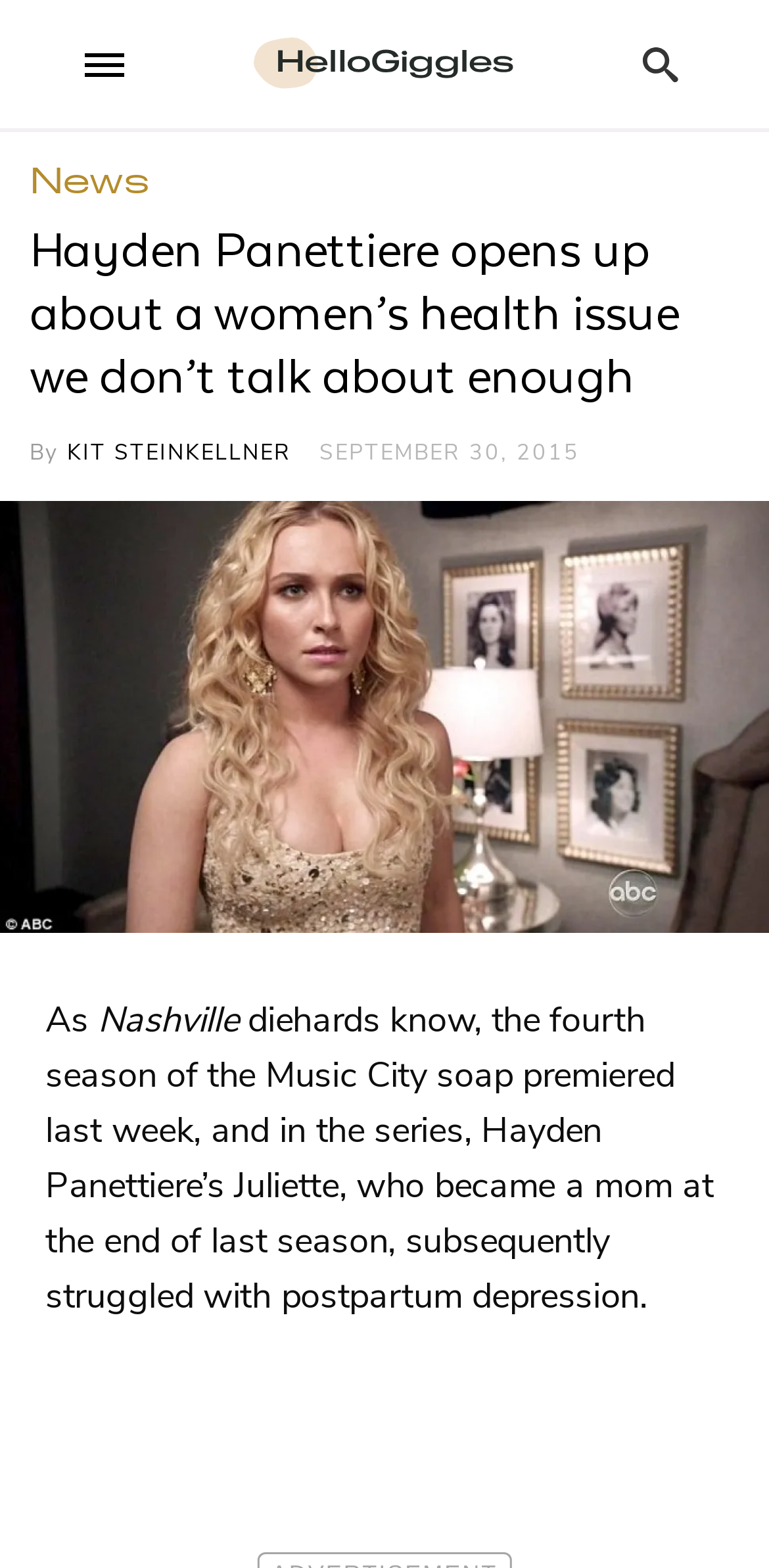Provide the text content of the webpage's main heading.

Hayden Panettiere opens up about a women’s health issue we don’t talk about enough